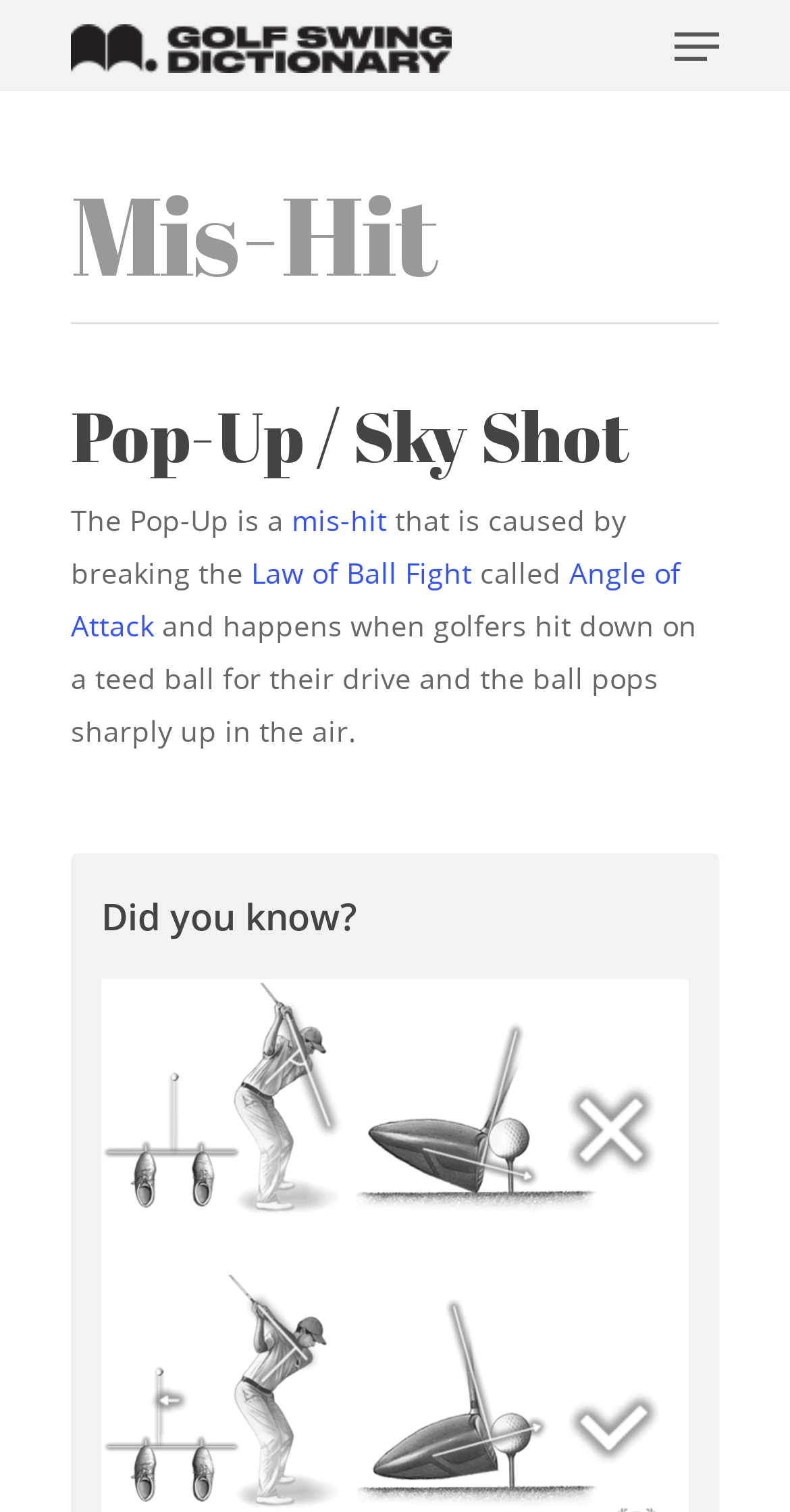Specify the bounding box coordinates for the region that must be clicked to perform the given instruction: "Read about the Law of Ball Fight".

[0.318, 0.366, 0.597, 0.391]